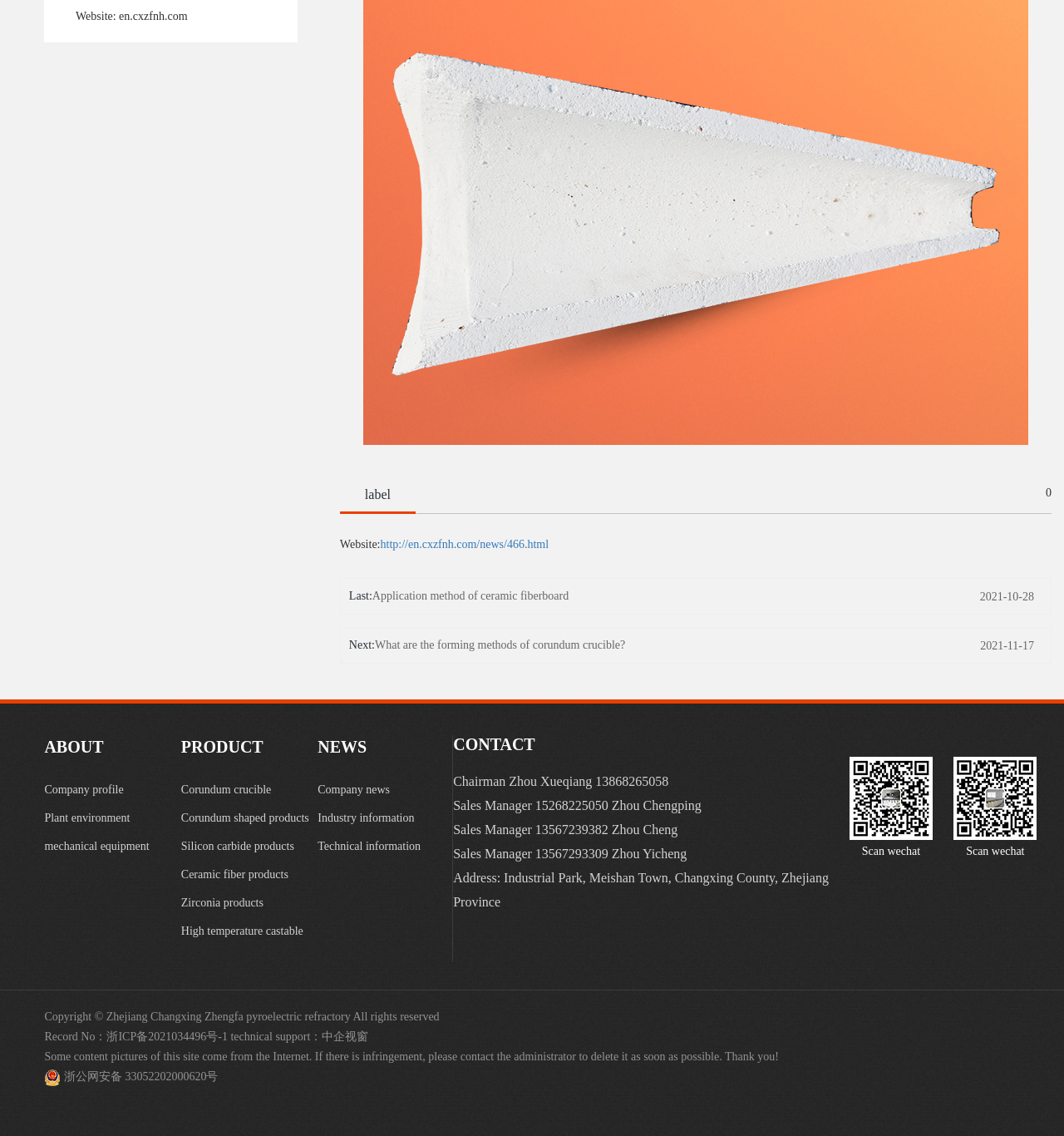Determine the bounding box coordinates of the area to click in order to meet this instruction: "Click the link to view company profile".

[0.042, 0.683, 0.168, 0.708]